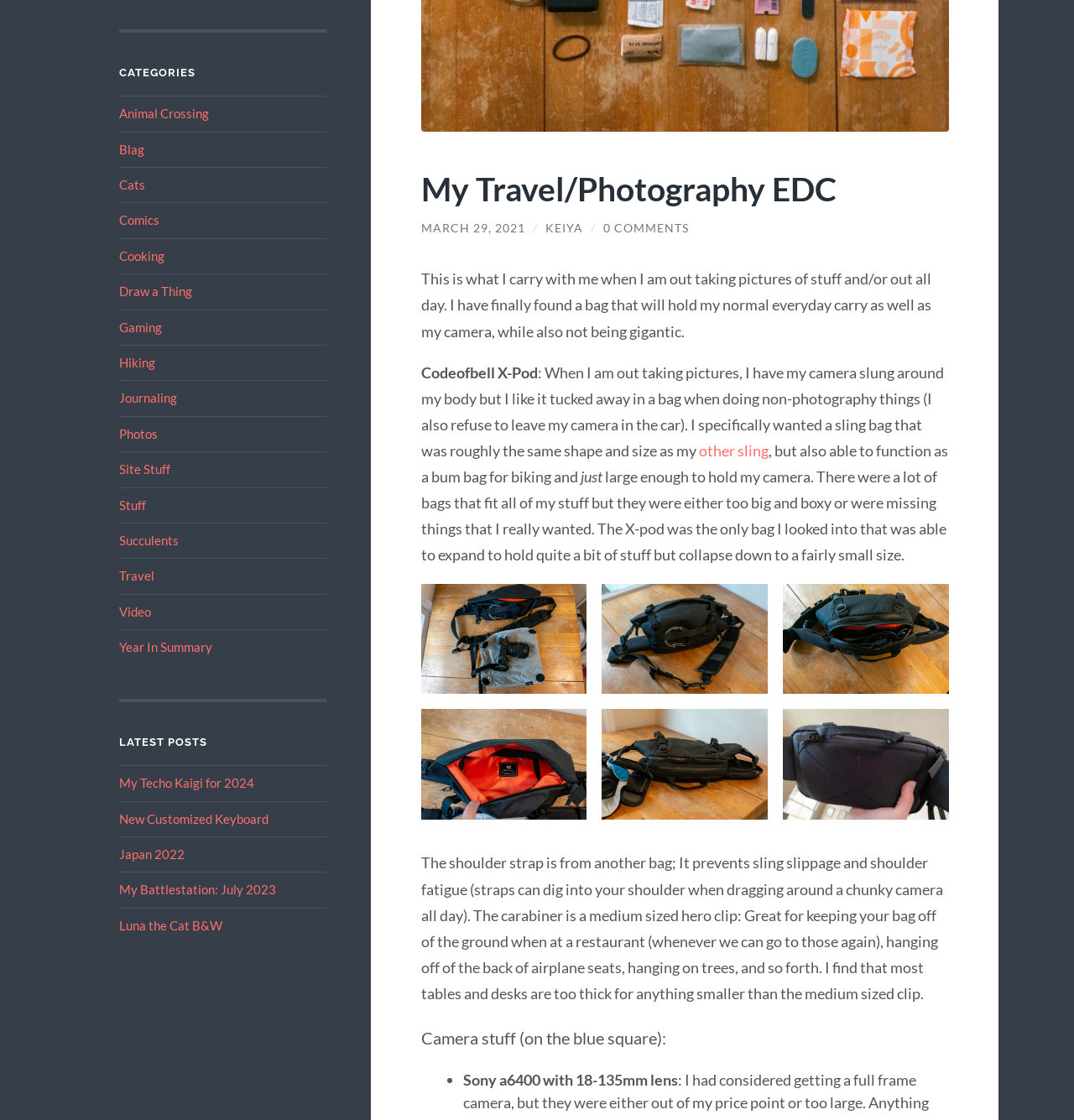Using the given element description, provide the bounding box coordinates (top-left x, top-left y, bottom-right x, bottom-right y) for the corresponding UI element in the screenshot: Site Stuff

[0.111, 0.412, 0.159, 0.426]